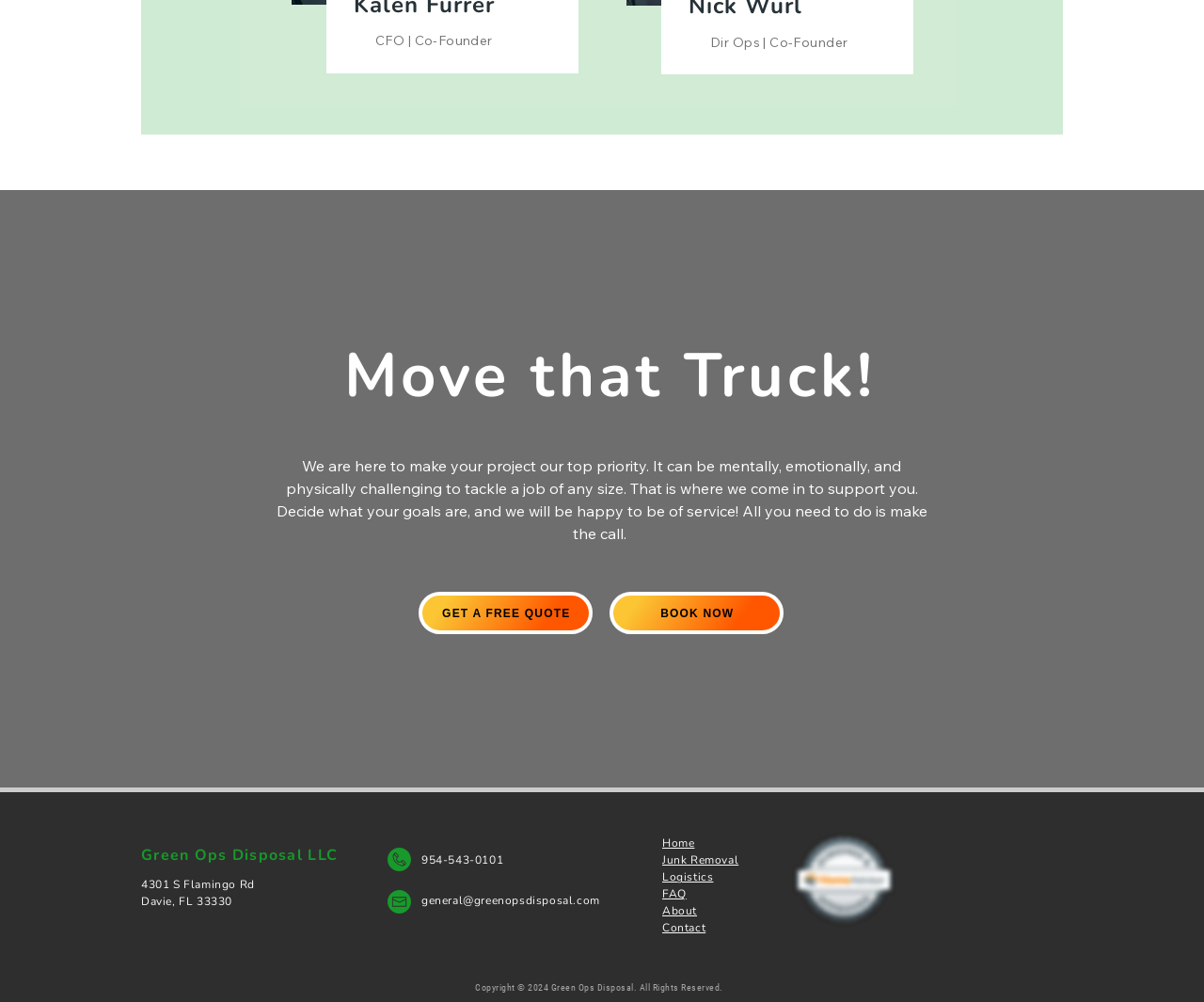Pinpoint the bounding box coordinates of the clickable area needed to execute the instruction: "Go to Home page". The coordinates should be specified as four float numbers between 0 and 1, i.e., [left, top, right, bottom].

[0.55, 0.834, 0.577, 0.848]